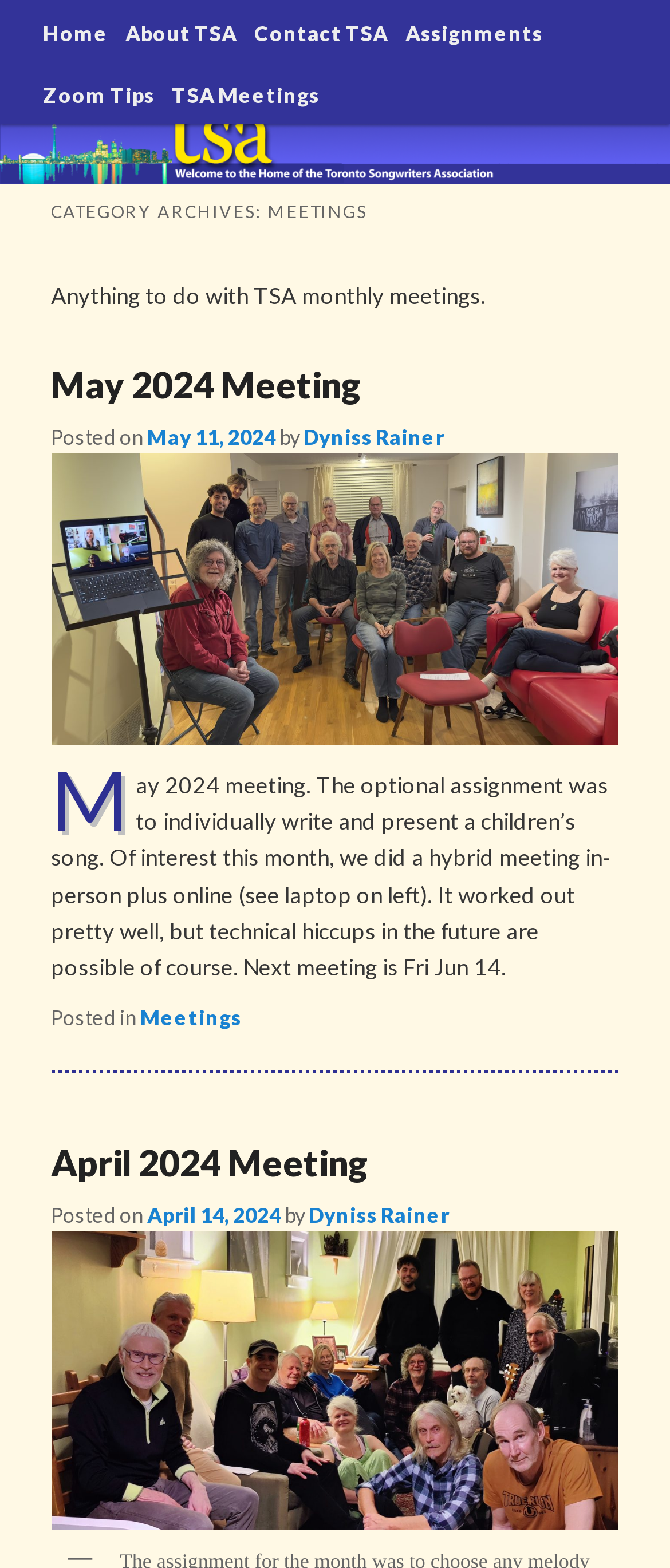Given the content of the image, can you provide a detailed answer to the question?
What is the optional assignment mentioned in the May 2024 meeting?

The optional assignment mentioned in the May 2024 meeting can be found in the text 'The optional assignment was to individually write and present a children’s song.' which is part of the meeting details.